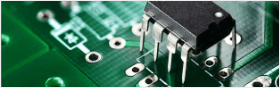What type of components are integrated into the PCB design?
We need a detailed and meticulous answer to the question.

Upon analyzing the image, I observe that the surface of the PCB reveals a network of conductive traces and additional components. The caption explicitly mentions that these components include resistors and capacitors, which are seamlessly integrated into the design.